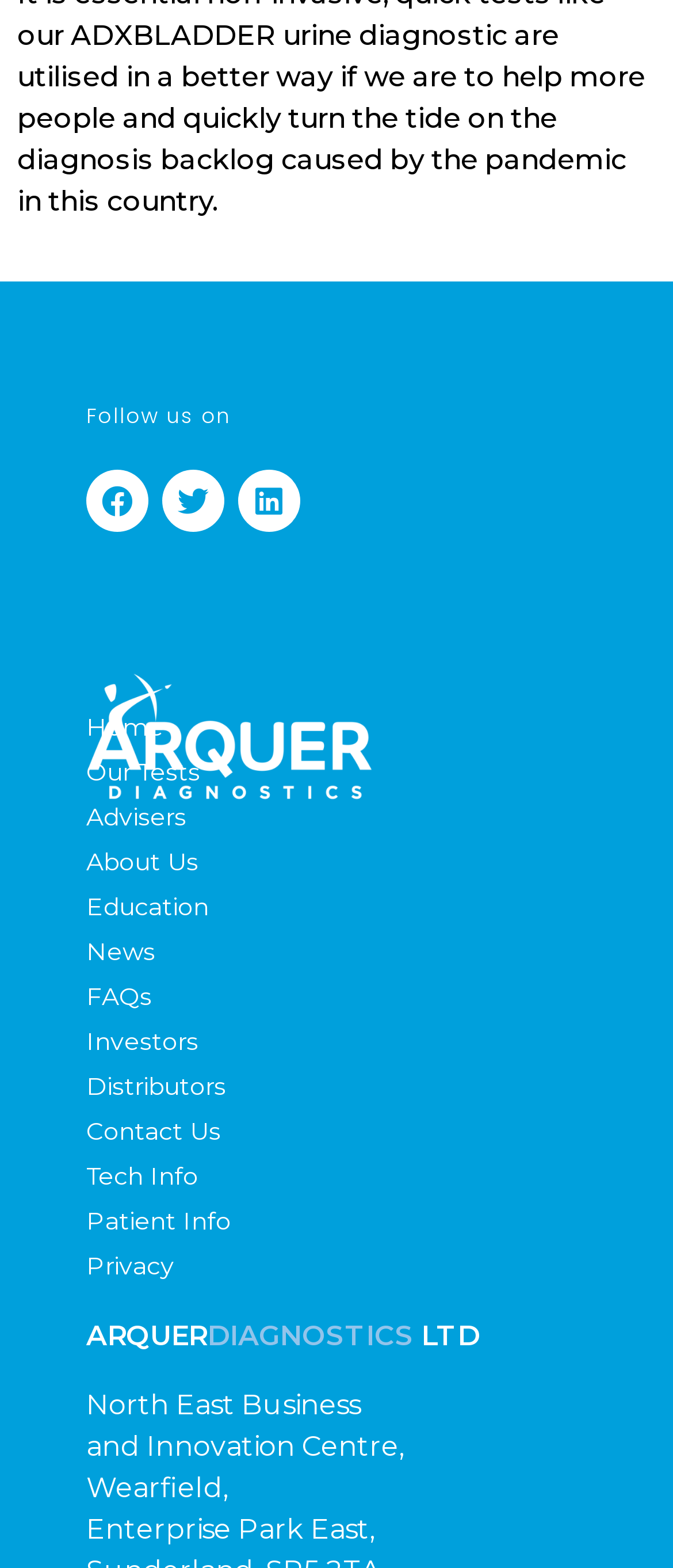Can you find the bounding box coordinates for the element that needs to be clicked to execute this instruction: "View Patient Info"? The coordinates should be given as four float numbers between 0 and 1, i.e., [left, top, right, bottom].

[0.128, 0.764, 0.872, 0.793]